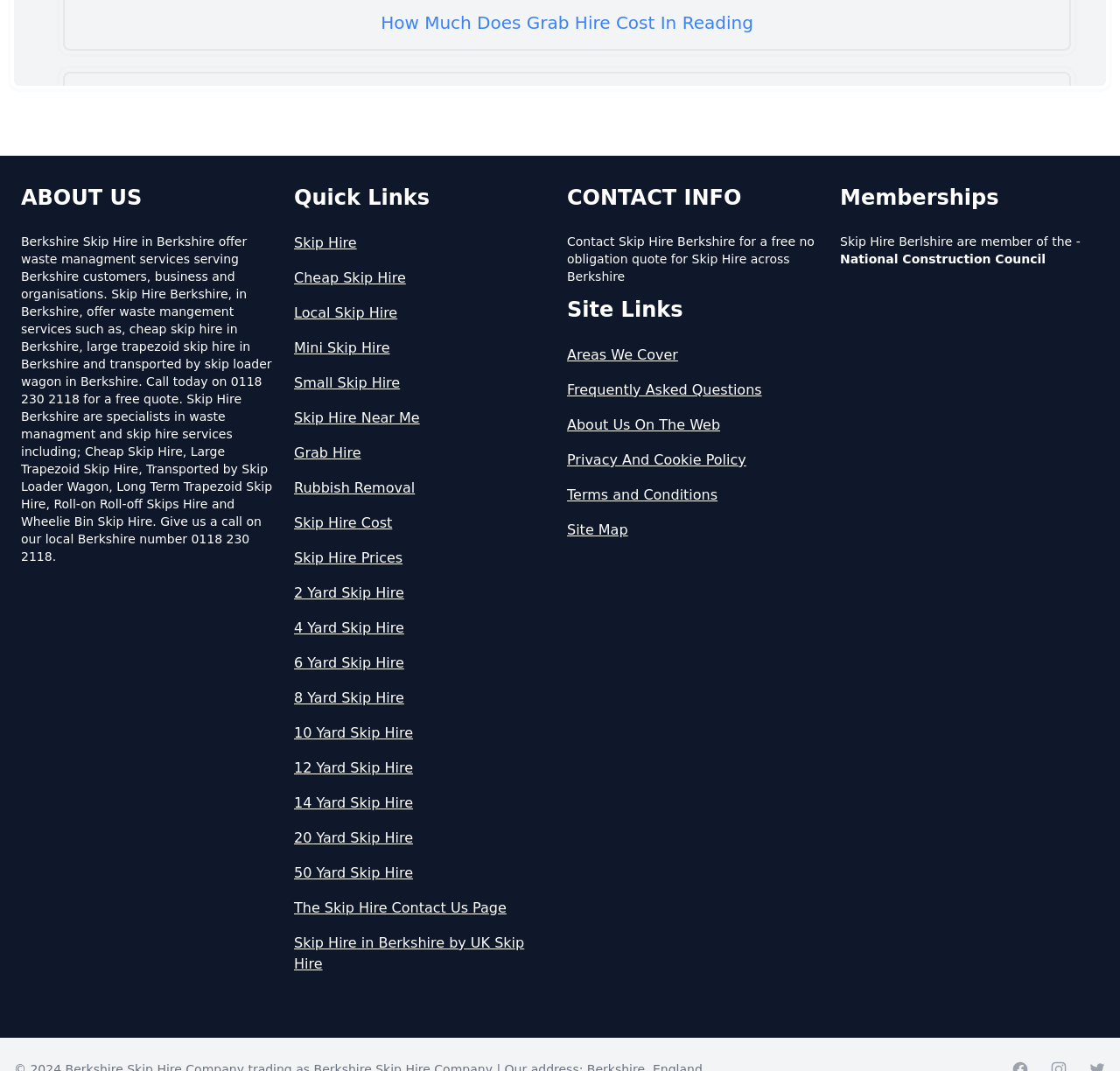Please predict the bounding box coordinates (top-left x, top-left y, bottom-right x, bottom-right y) for the UI element in the screenshot that fits the description: Grab Hire

[0.262, 0.413, 0.494, 0.433]